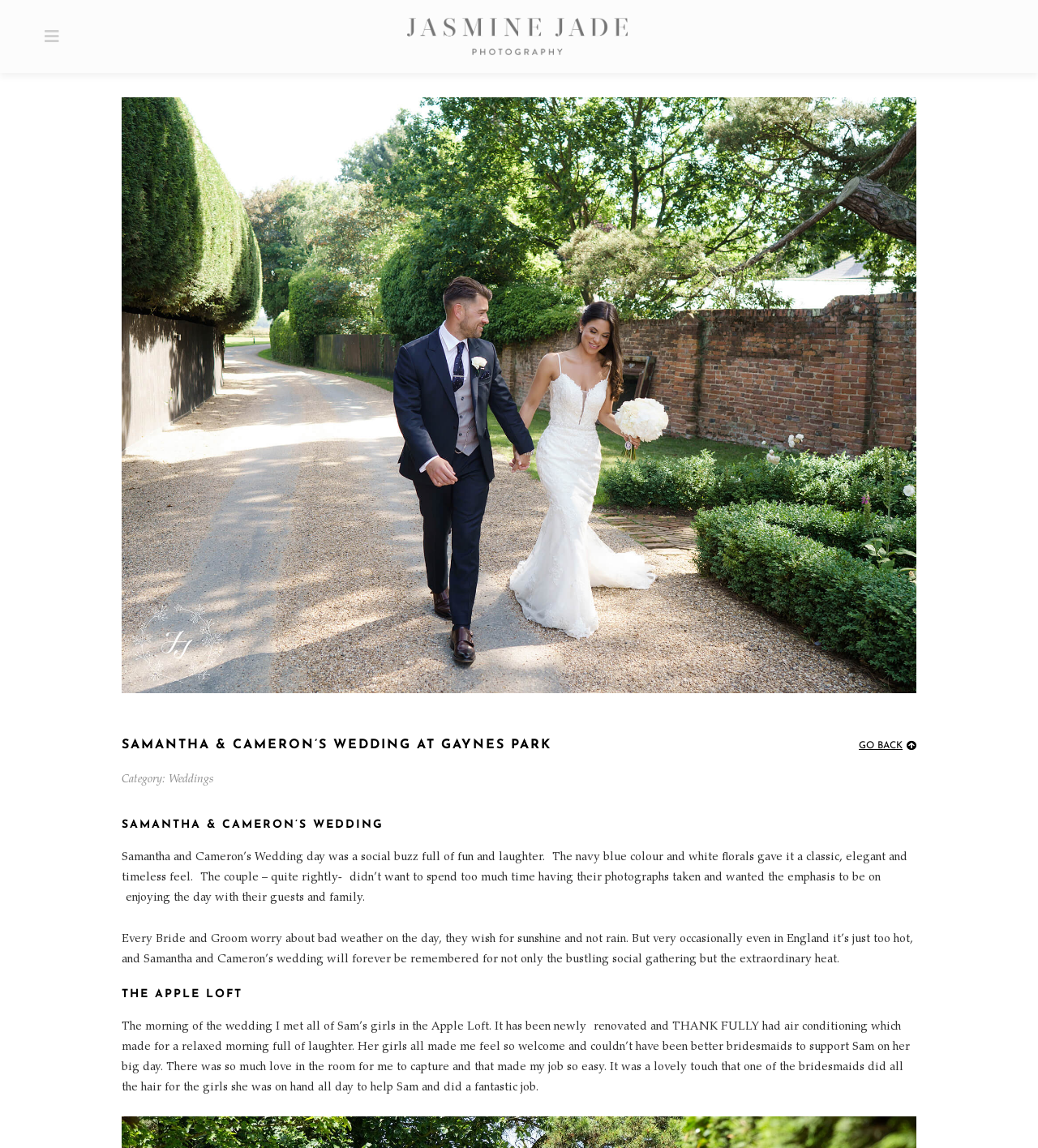What was the atmosphere like during the morning of the wedding?
Based on the image, respond with a single word or phrase.

Relaxed